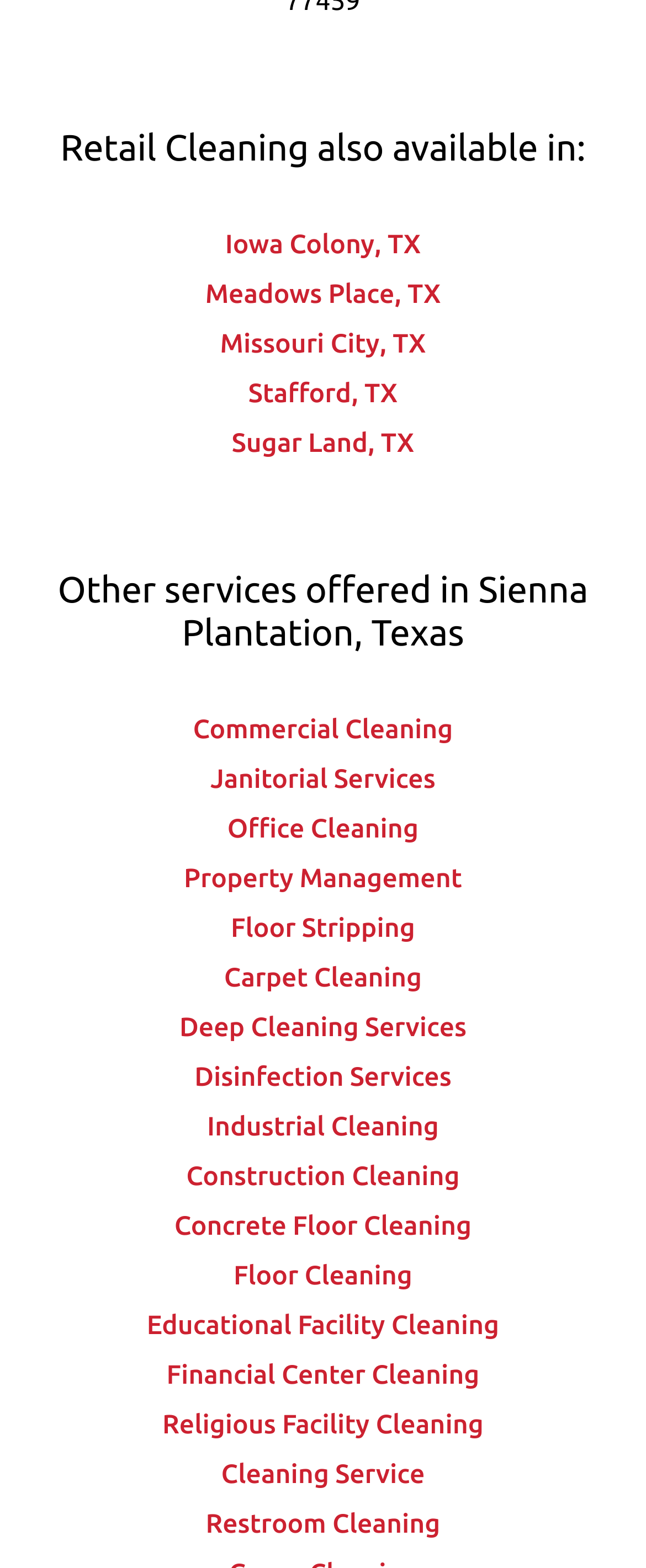How many services are offered in Sienna Plantation, Texas?
Utilize the image to construct a detailed and well-explained answer.

I counted the number of links listed under the heading 'Other services offered in Sienna Plantation, Texas' and found 17 services.